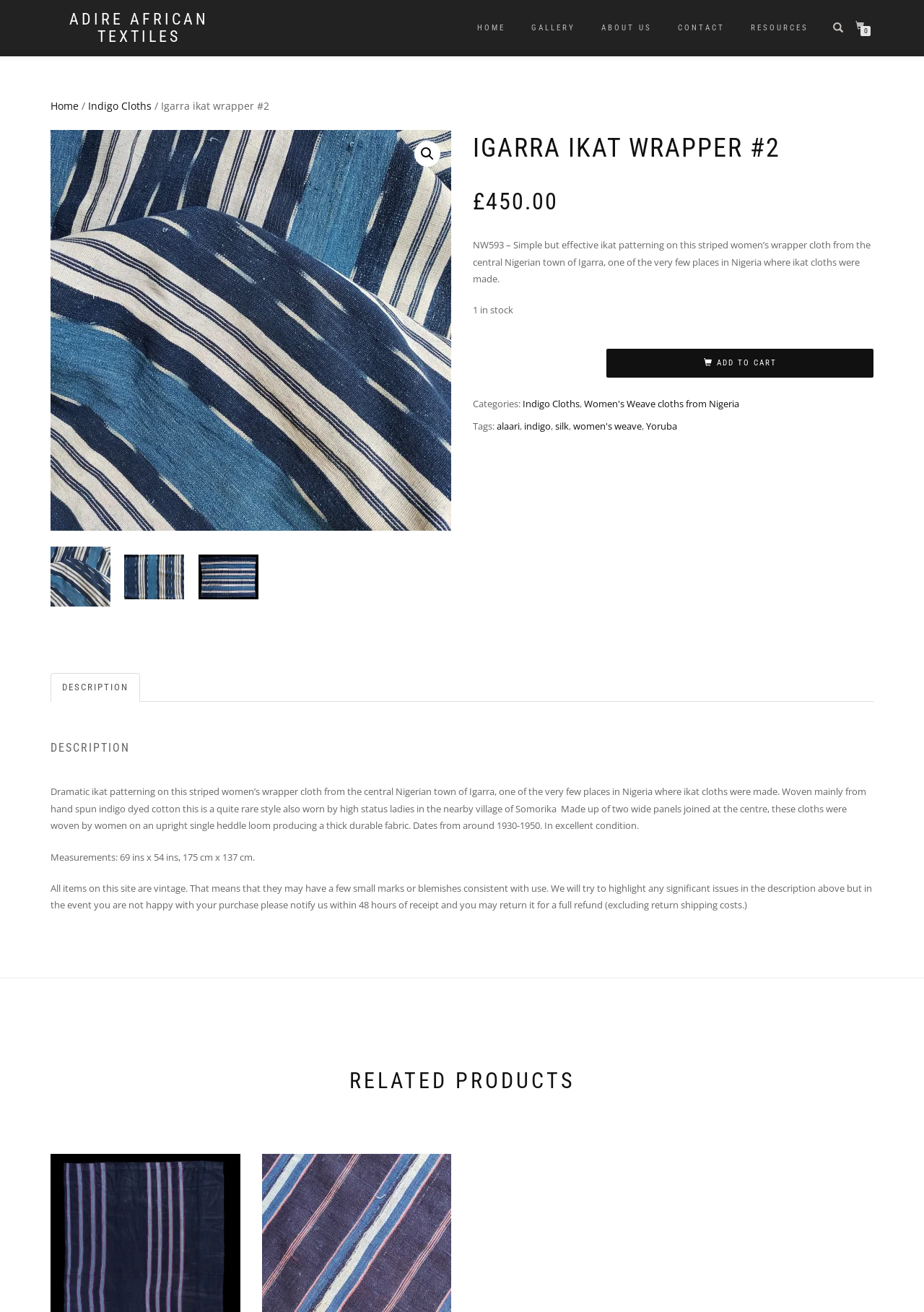Pinpoint the bounding box coordinates of the clickable area needed to execute the instruction: "Add to cart". The coordinates should be specified as four float numbers between 0 and 1, i.e., [left, top, right, bottom].

[0.656, 0.266, 0.945, 0.288]